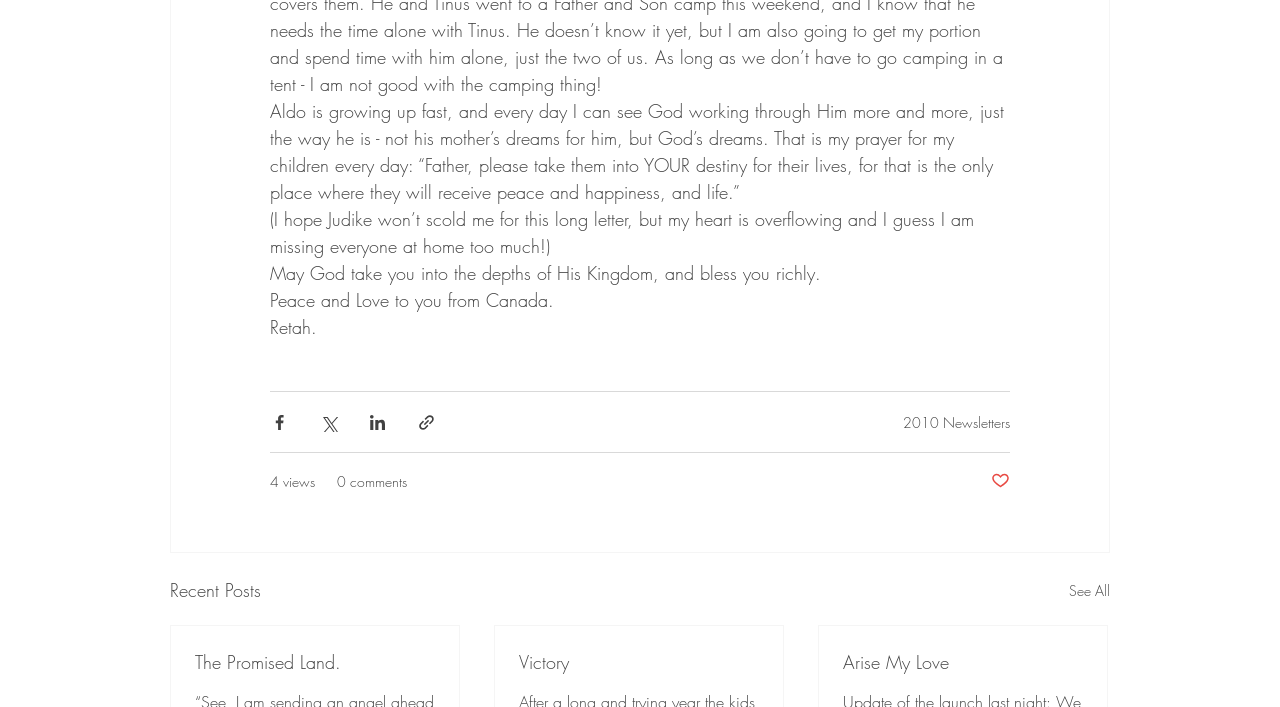Specify the bounding box coordinates of the area that needs to be clicked to achieve the following instruction: "Like the post".

[0.774, 0.666, 0.789, 0.696]